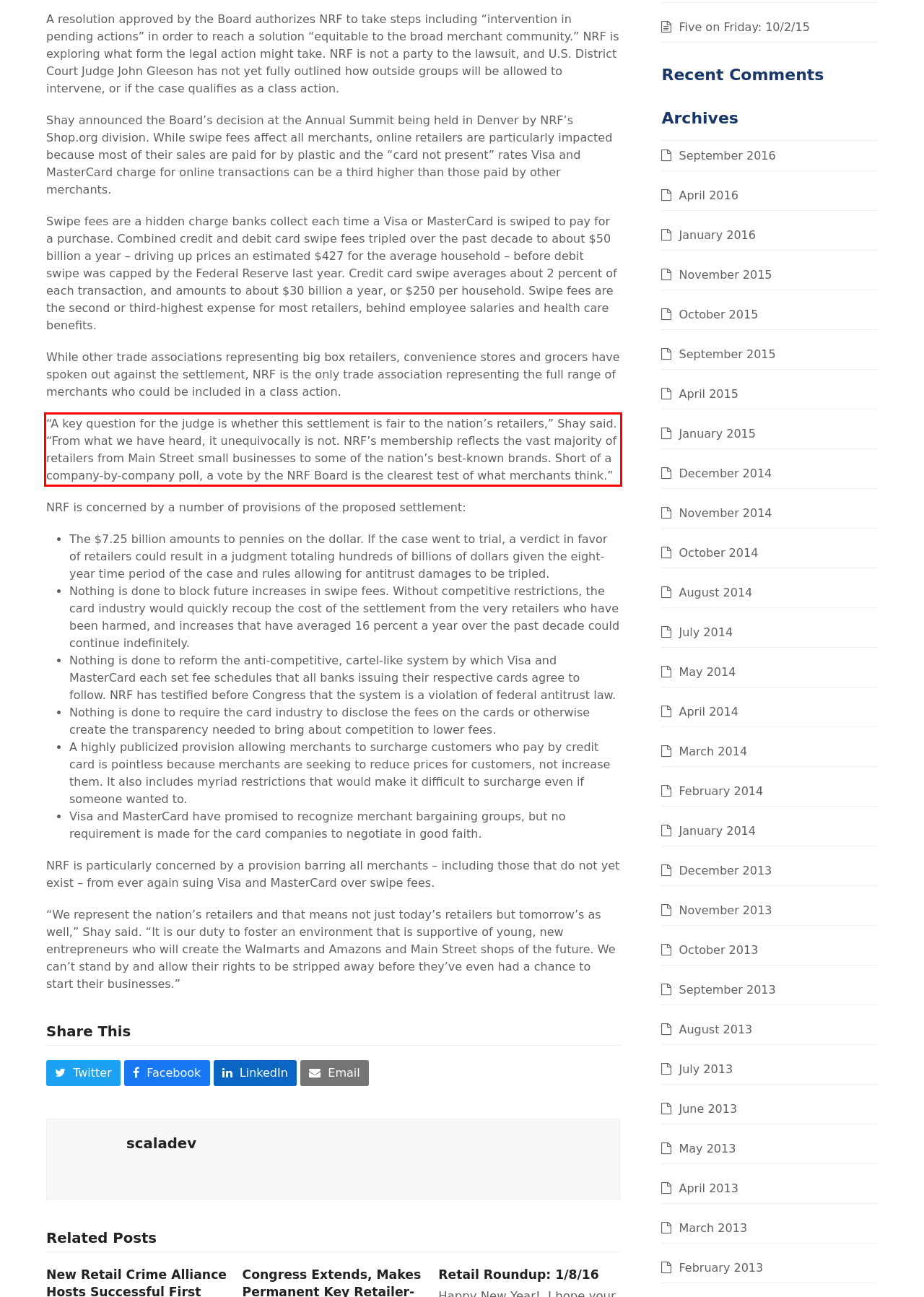Please extract the text content from the UI element enclosed by the red rectangle in the screenshot.

“A key question for the judge is whether this settlement is fair to the nation’s retailers,” Shay said. “From what we have heard, it unequivocally is not. NRF’s membership reflects the vast majority of retailers from Main Street small businesses to some of the nation’s best-known brands. Short of a company-by-company poll, a vote by the NRF Board is the clearest test of what merchants think.”